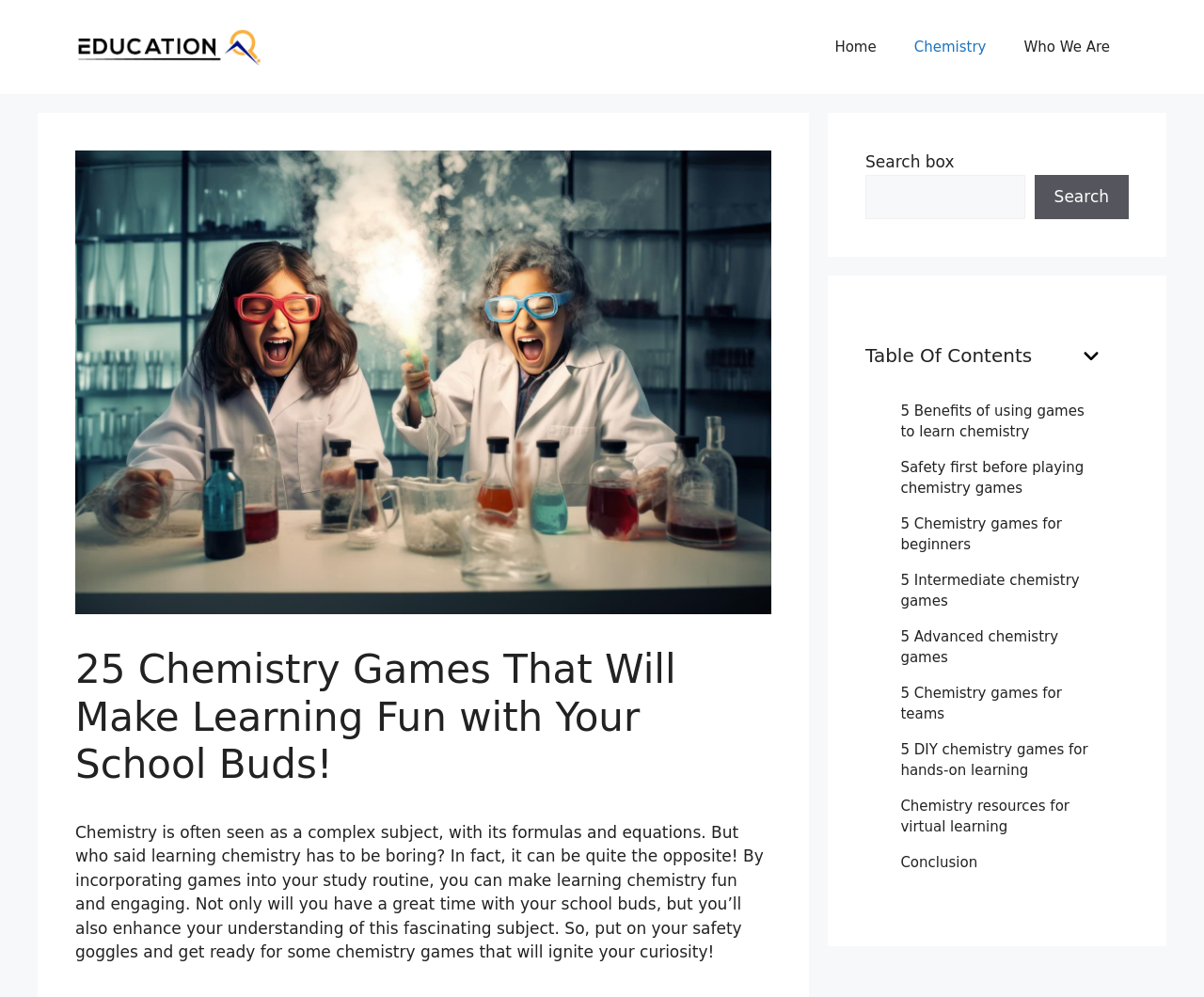Provide an in-depth caption for the elements present on the webpage.

This webpage is about incorporating chemistry games to make learning fun and engaging. At the top, there is a banner with a link to "Education QA" accompanied by an image. Below the banner, there is a navigation menu with links to "Home", "Chemistry", and "Who We Are".

The main content of the webpage is divided into two sections. On the left, there is a header with a heading that reads "25 Chemistry Games That Will Make Learning Fun with Your School Buds!". Below the heading, there is a paragraph of text that explains the importance of making learning chemistry fun and engaging by incorporating games into the study routine.

On the right, there is a complementary section that contains a search box with a button to search. Below the search box, there is a table of contents with links to various sections of the webpage, including "5 Benefits of using games to learn chemistry", "Safety first before playing chemistry games", and several sections on different levels of chemistry games.

The webpage has a total of 25 links to different chemistry games, including games for beginners, intermediate, and advanced learners, as well as games for teams and DIY games for hands-on learning. There is also a link to chemistry resources for virtual learning and a conclusion section.